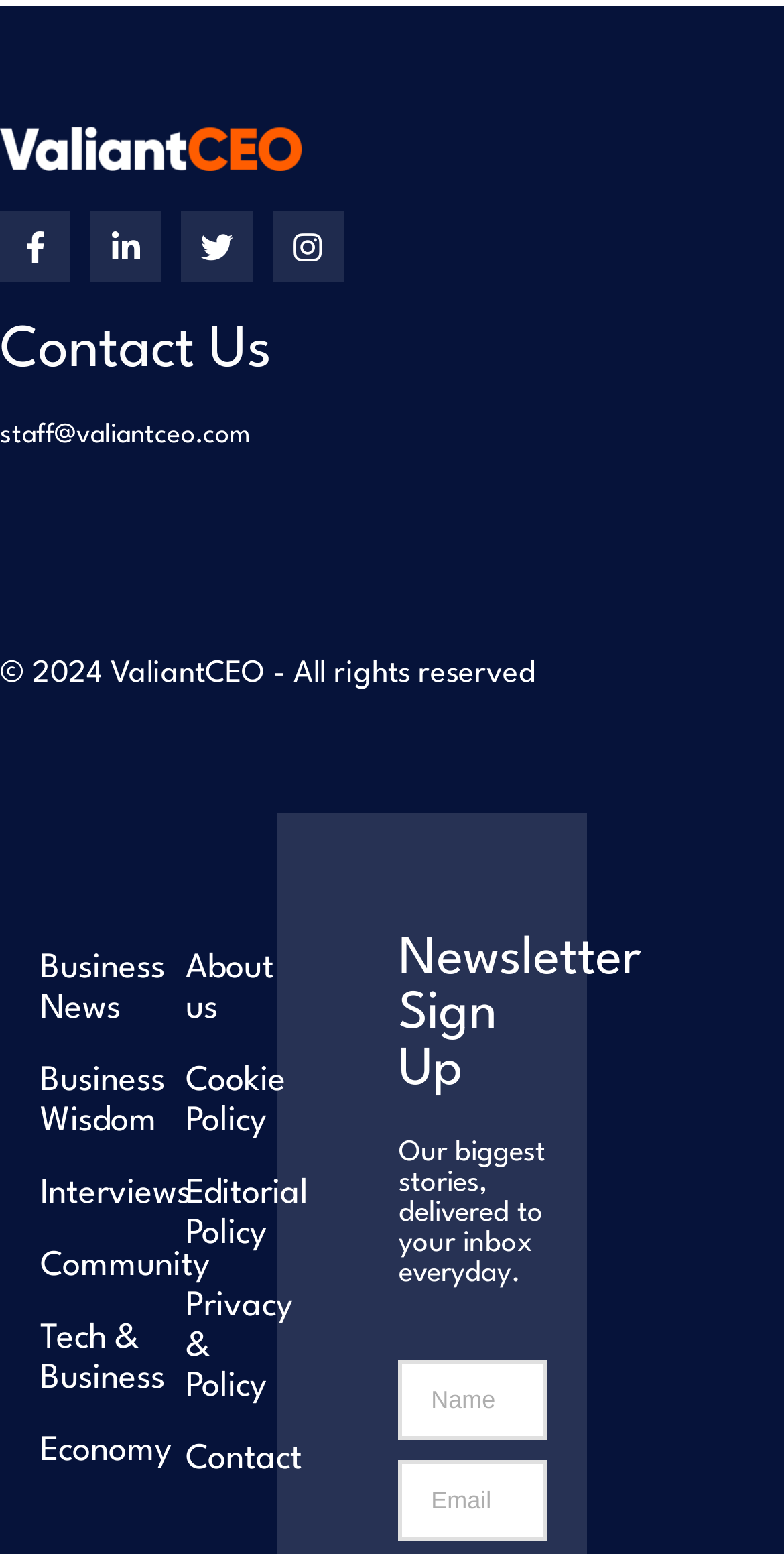Identify the bounding box coordinates of the area that should be clicked in order to complete the given instruction: "Enter email in the newsletter sign up". The bounding box coordinates should be four float numbers between 0 and 1, i.e., [left, top, right, bottom].

[0.509, 0.94, 0.699, 0.992]